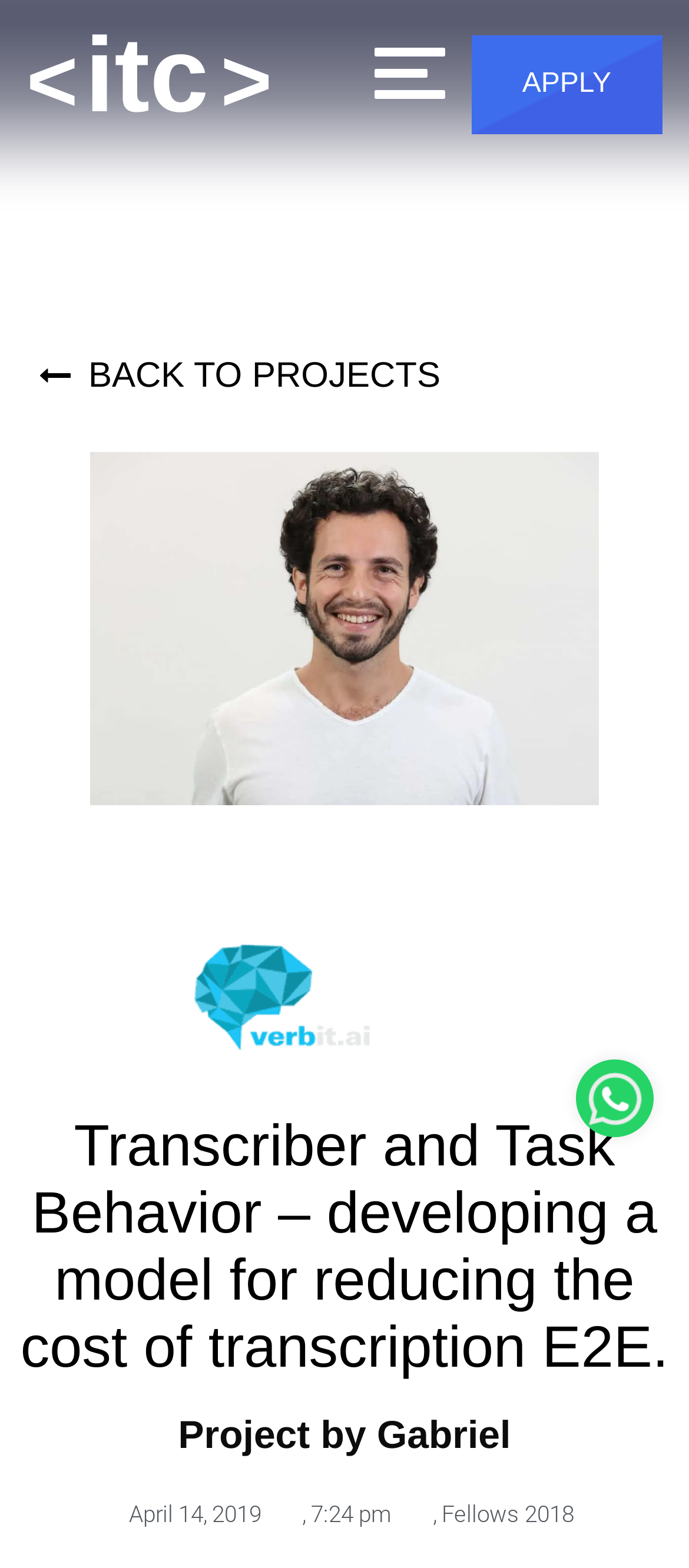What is the time of the project?
Offer a detailed and exhaustive answer to the question.

I found the time of the project by looking at the StaticText element with the text '7:24 pm' which is likely to be the time of the project.